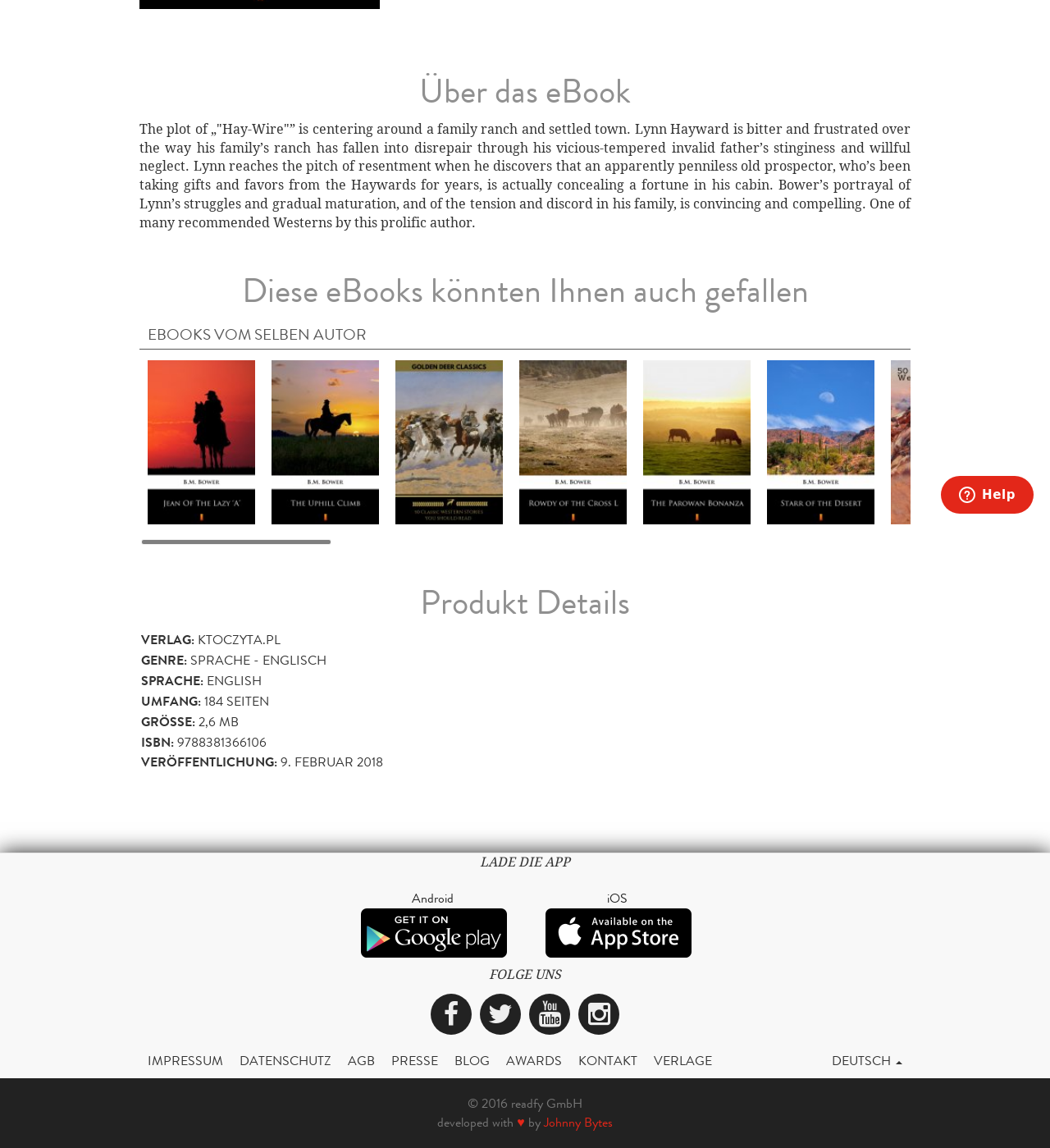Given the element description Facebook, specify the bounding box coordinates of the corresponding UI element in the format (top-left x, top-left y, bottom-right x, bottom-right y). All values must be between 0 and 1.

[0.41, 0.865, 0.449, 0.901]